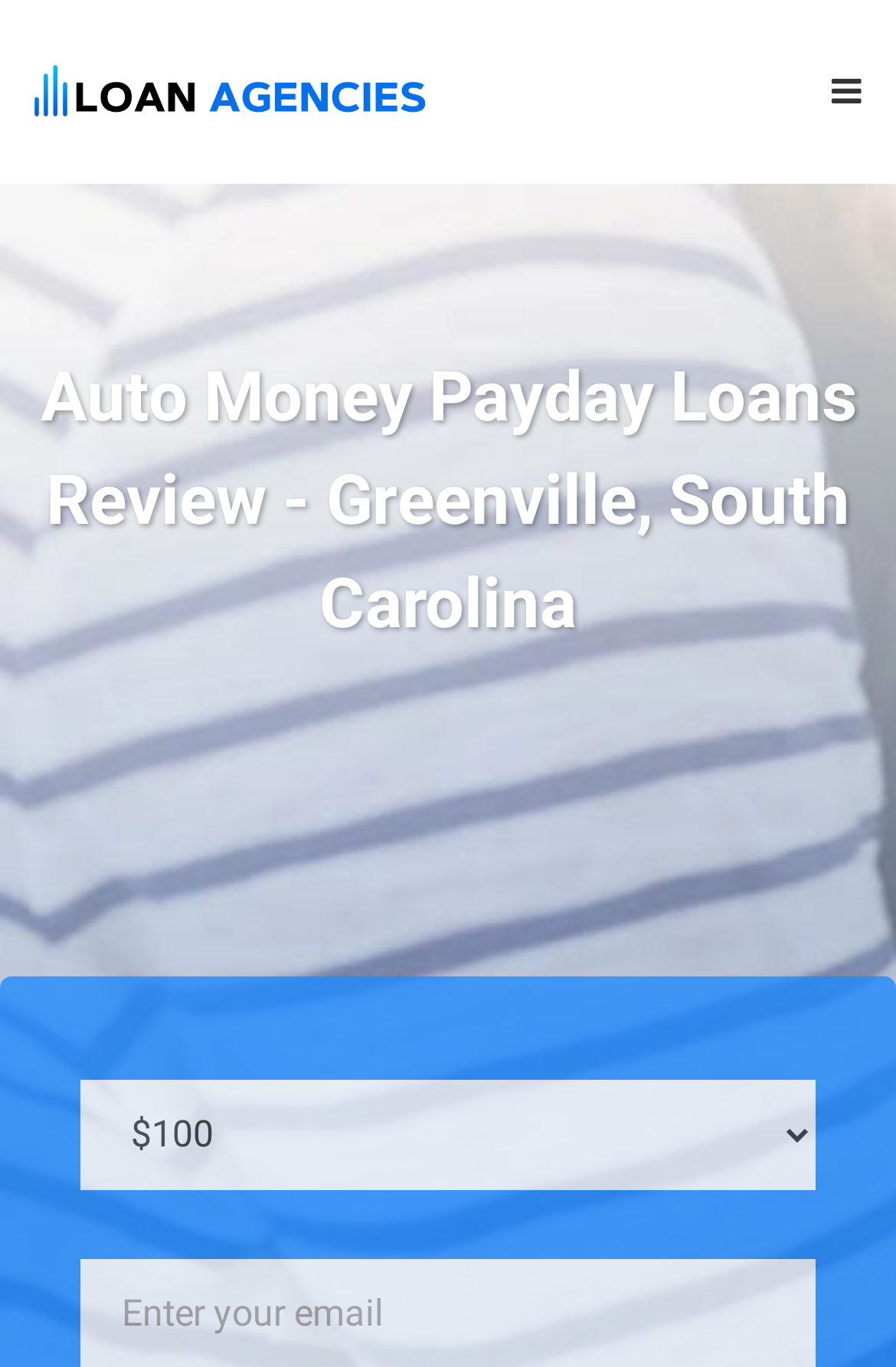Please specify the bounding box coordinates in the format (top-left x, top-left y, bottom-right x, bottom-right y), with all values as floating point numbers between 0 and 1. Identify the bounding box of the UI element described by: APR Calculator

[0.038, 0.335, 0.962, 0.436]